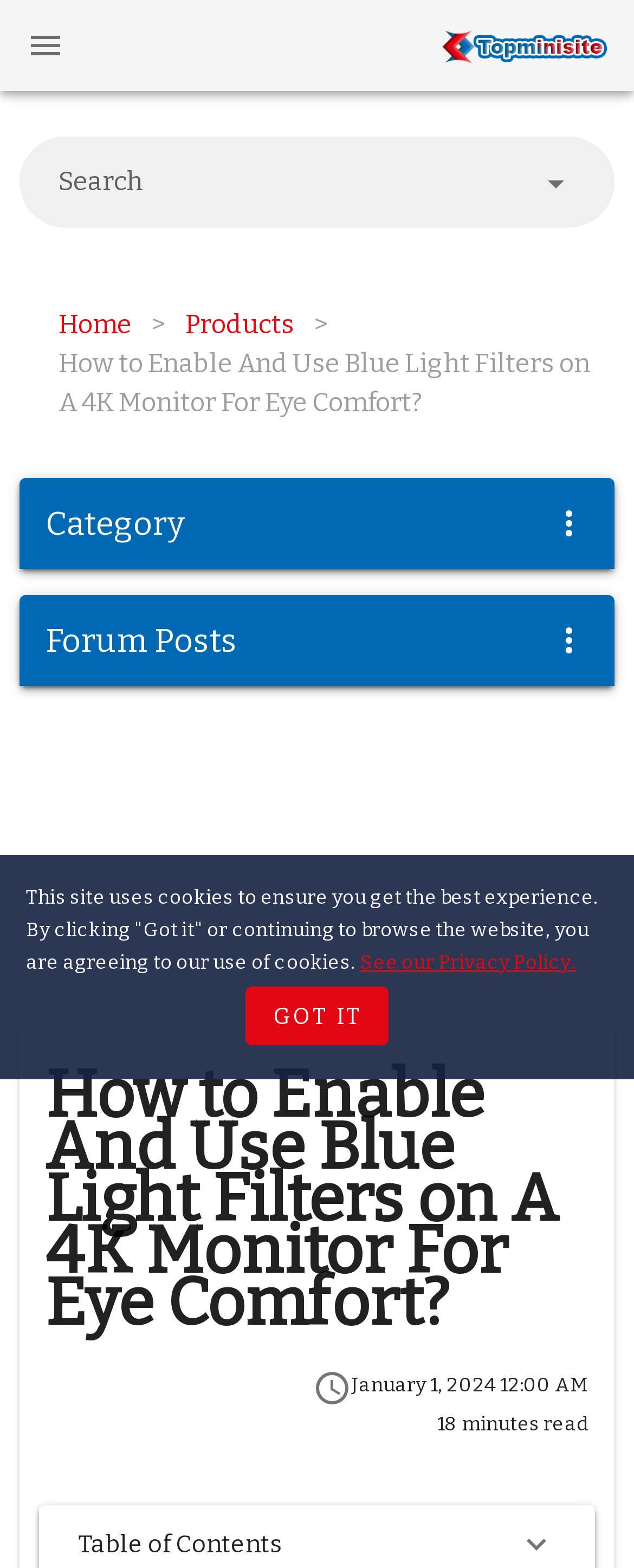Describe all the key features of the webpage in detail.

The webpage is about enabling and utilizing blue light filters on a 4K monitor for eye comfort. At the top left, there is a button and a combobox with a search function, accompanied by a "Search" label. To the right of the search function, there are links to "Home" and "Products", separated by a ">" symbol. 

Below the search function, there is a link to the current page, "How to Enable And Use Blue Light Filters on A 4K Monitor For Eye Comfort?". On the right side of the page, there are two buttons, one below the other, with no labels. 

Further down, there are labels for "Category" and "Forum Posts", each accompanied by a button on the right side. Below these labels, there is an advertisement iframe that spans almost the entire width of the page. 

The main content of the page starts with a heading that repeats the title of the page. Below the heading, there is a timestamp indicating the publication date and time, "January 1, 2024 12:00 AM", and a label indicating the reading time, "18 minutes read". 

At the bottom of the page, there is a notification about the use of cookies, with a link to the "Privacy Policy" and a "GOT IT" button to acknowledge the notification.